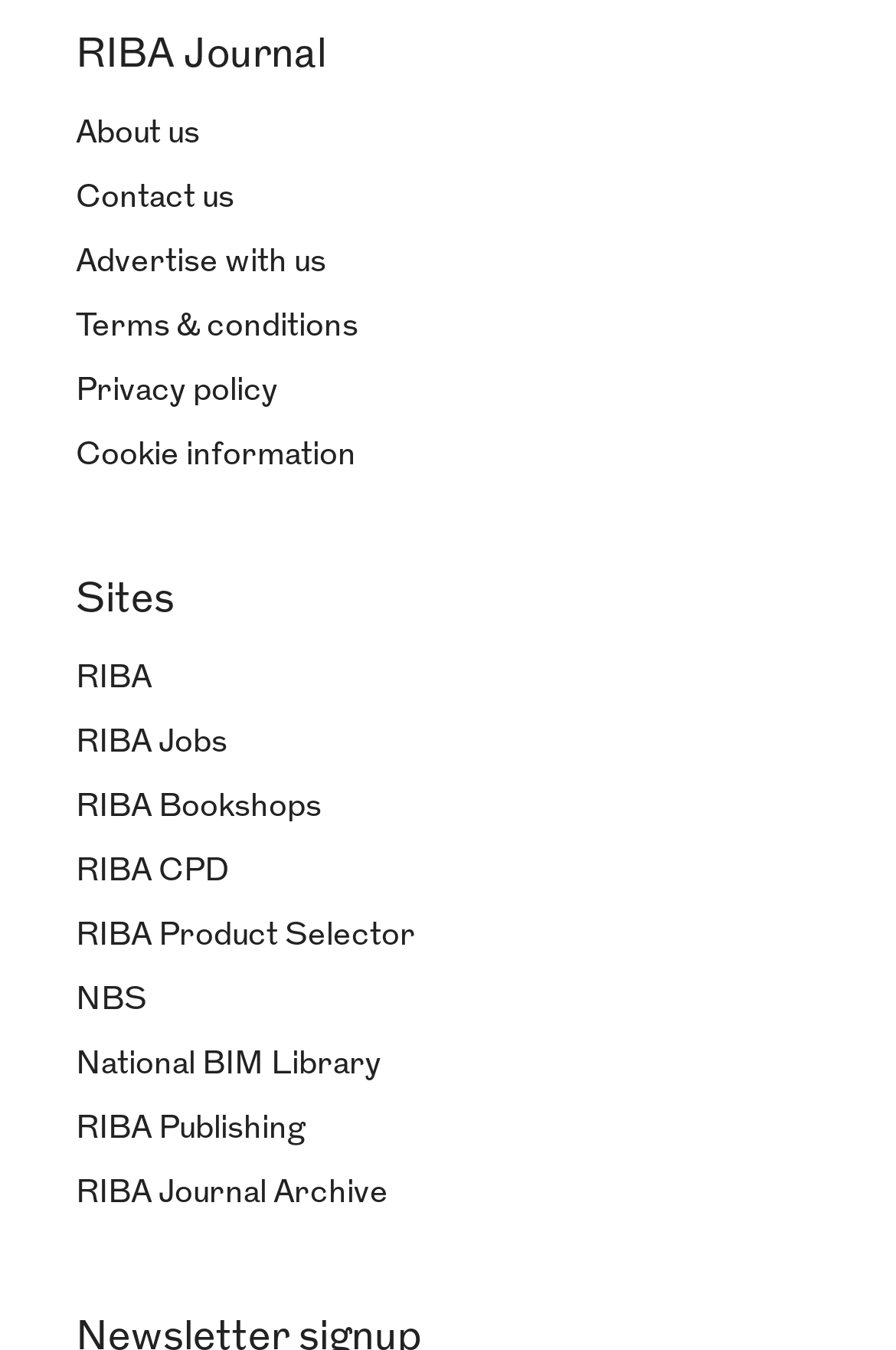Please identify the bounding box coordinates of the element's region that needs to be clicked to fulfill the following instruction: "go to about us page". The bounding box coordinates should consist of four float numbers between 0 and 1, i.e., [left, top, right, bottom].

[0.085, 0.087, 0.223, 0.112]